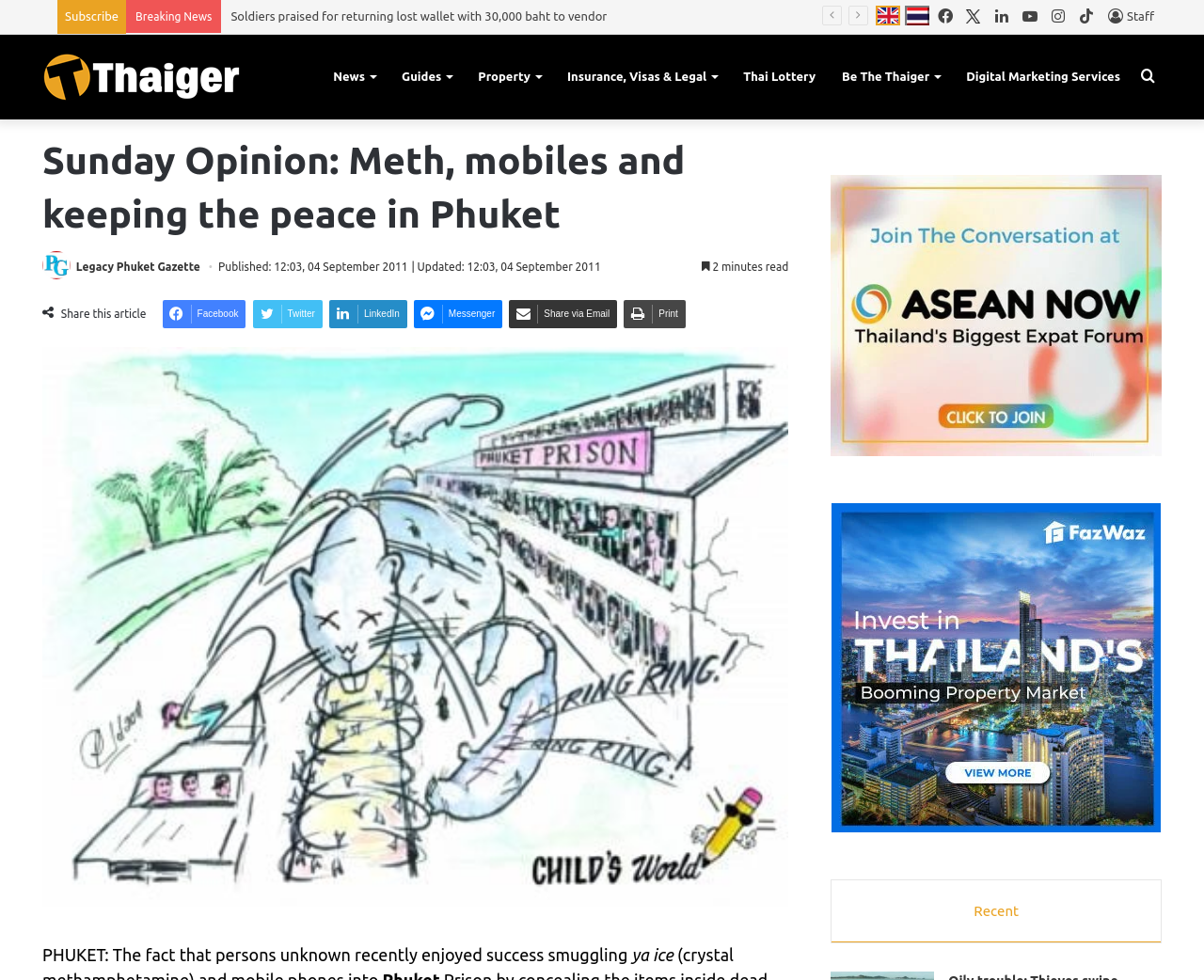Identify the bounding box coordinates of the clickable region necessary to fulfill the following instruction: "Subscribe to the newsletter". The bounding box coordinates should be four float numbers between 0 and 1, i.e., [left, top, right, bottom].

[0.054, 0.01, 0.099, 0.023]